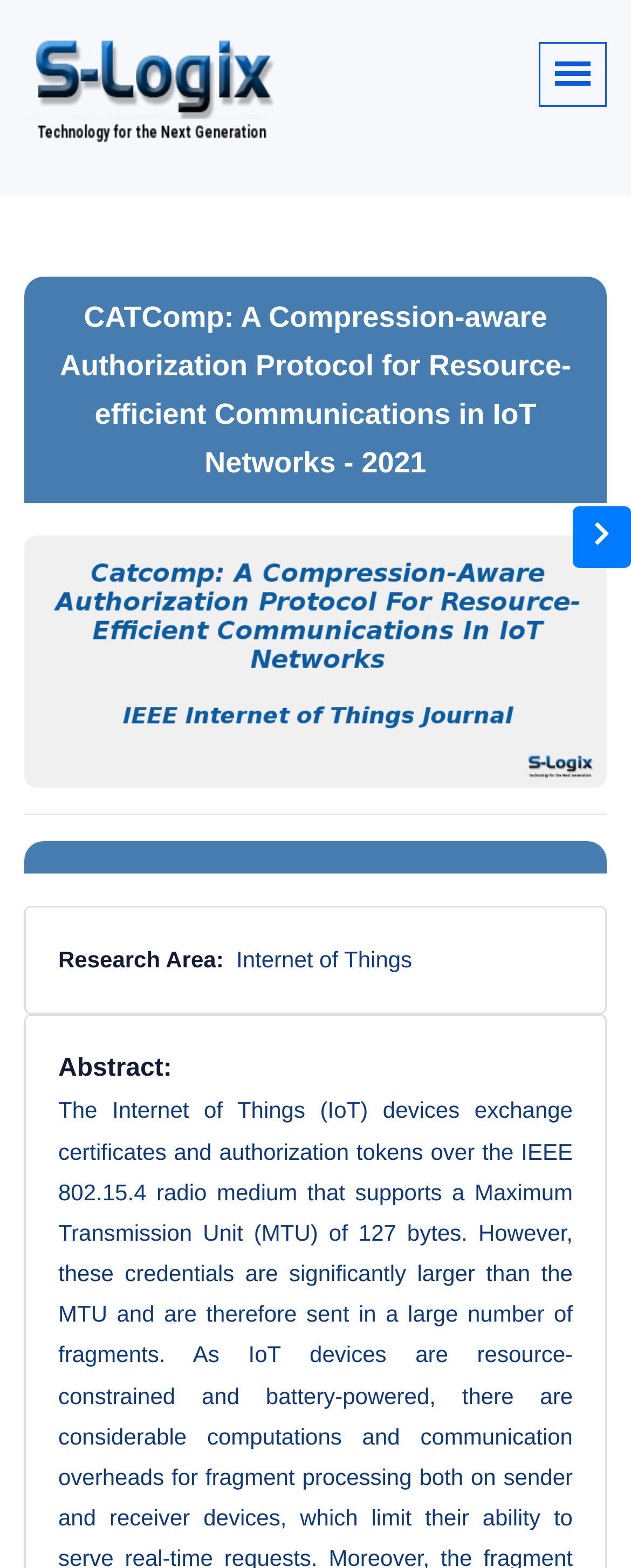Provide a one-word or short-phrase answer to the question:
What is the title of the image below the main heading?

Catcomp: A Compression-Aware Authorization Protocol For Resource-Efficient Communications In IoT Networks